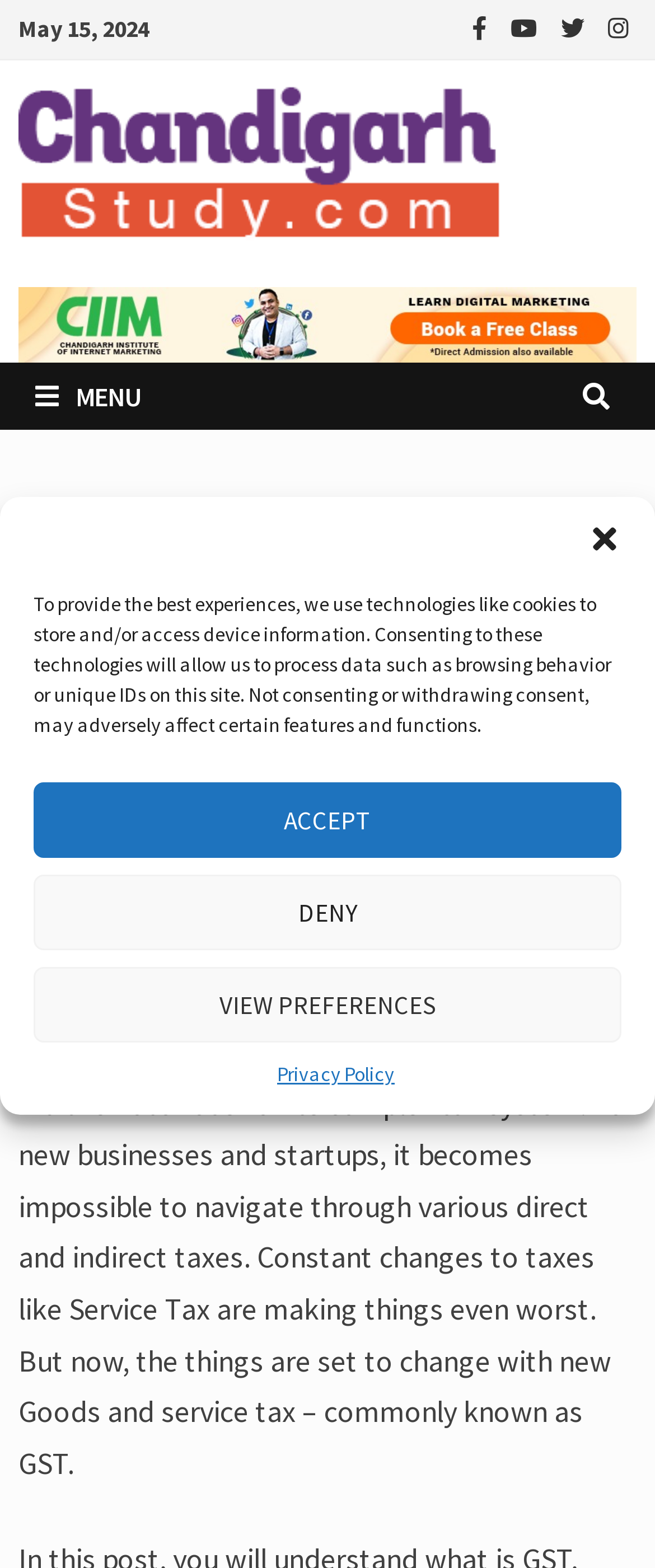Find the bounding box coordinates of the element you need to click on to perform this action: 'Click the MENU button'. The coordinates should be represented by four float values between 0 and 1, in the format [left, top, right, bottom].

[0.029, 0.232, 0.241, 0.275]